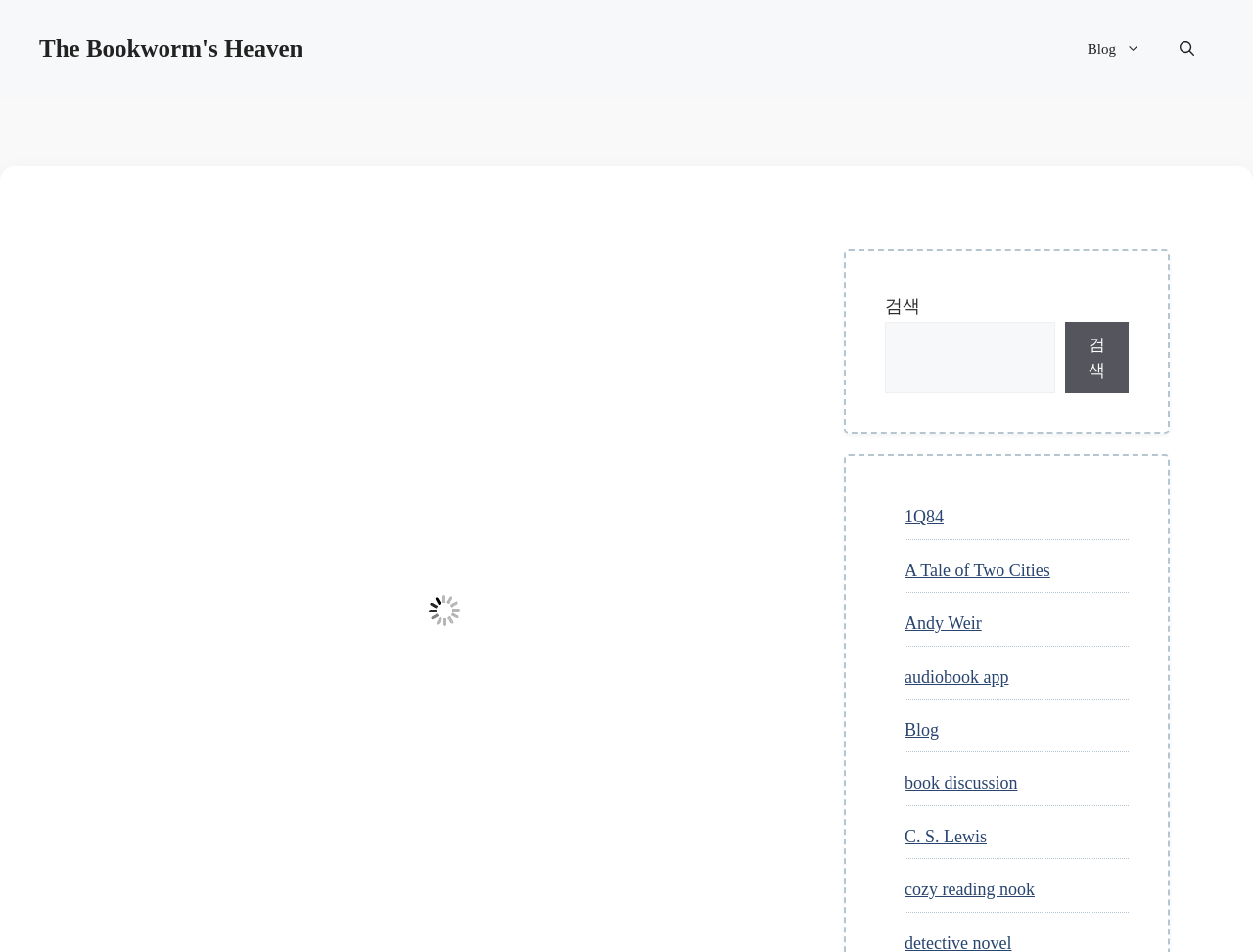Could you locate the bounding box coordinates for the section that should be clicked to accomplish this task: "Open search".

[0.926, 0.021, 0.969, 0.082]